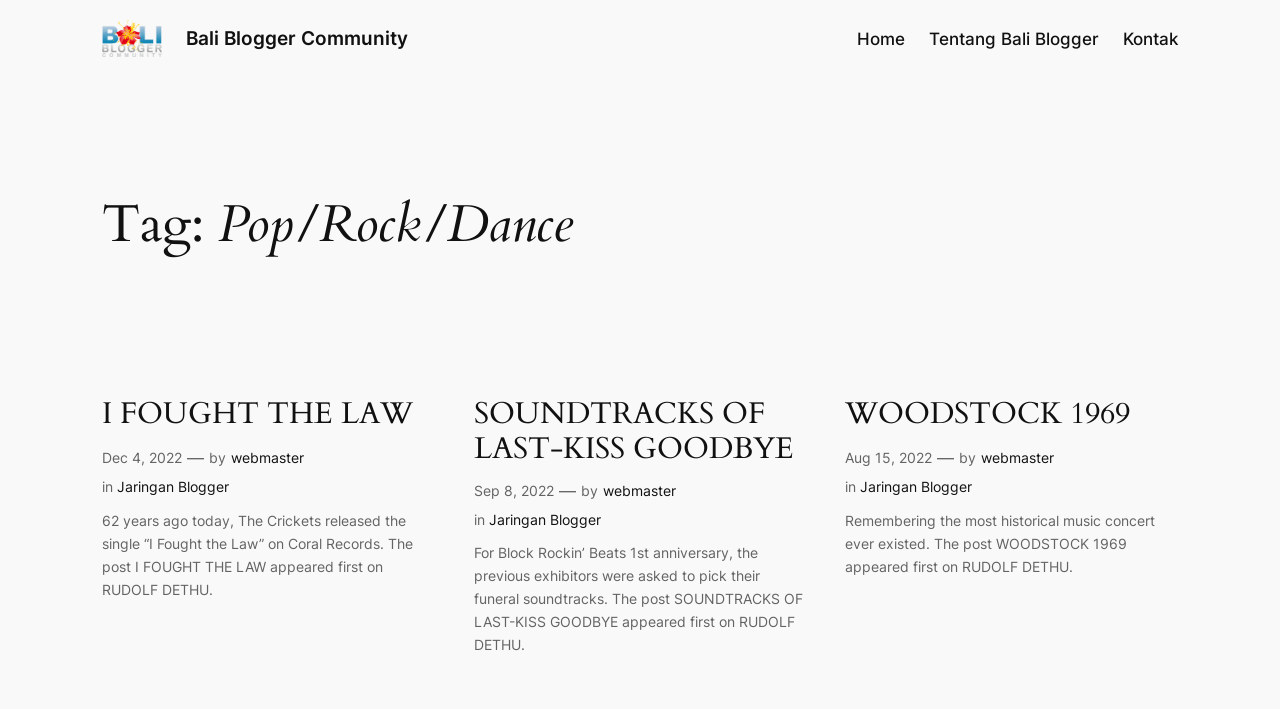Provide a one-word or brief phrase answer to the question:
When was the article 'WOODSTOCK 1969' published?

Aug 15, 2022